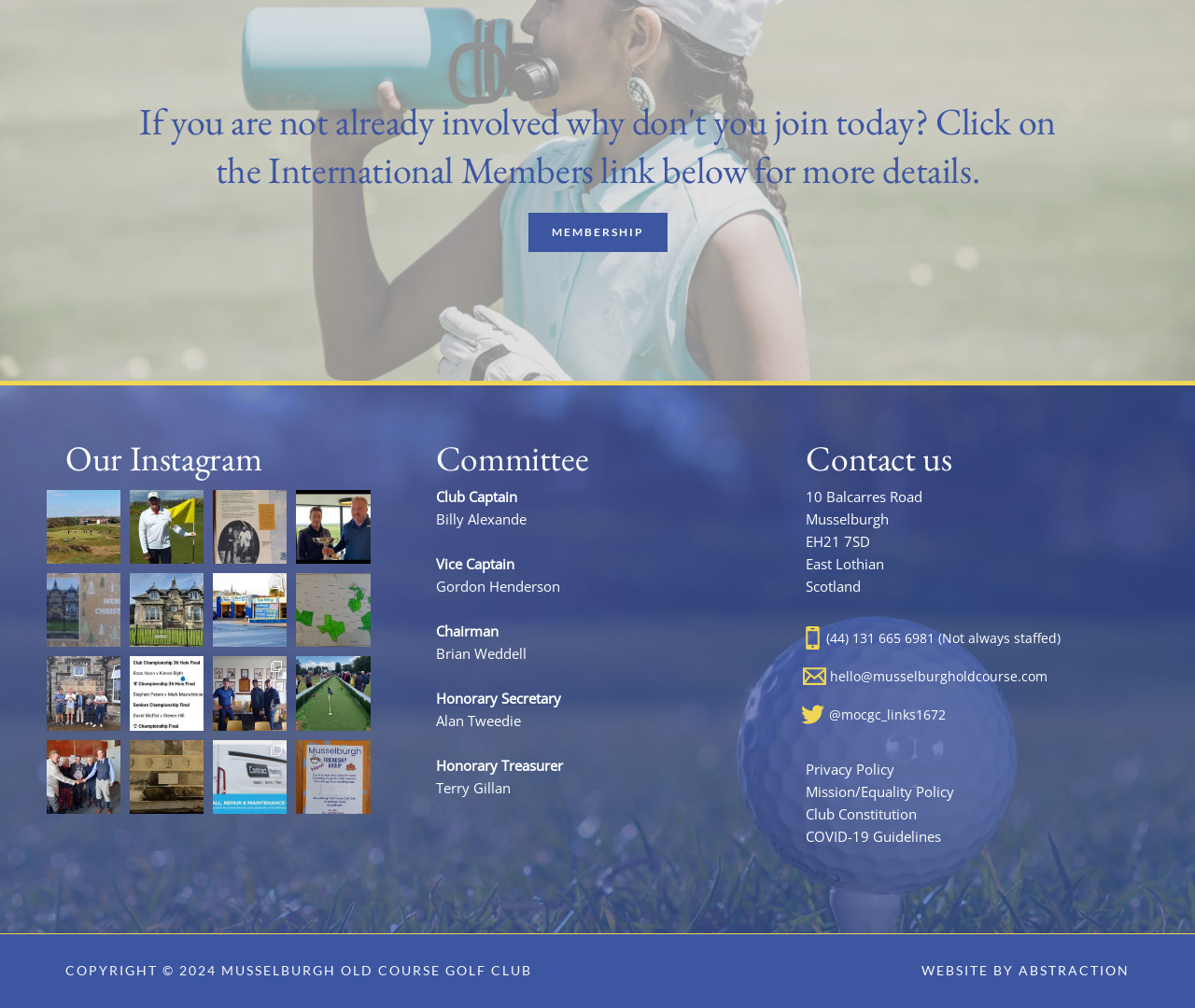What is the Twitter handle of the golf course?
Provide a short answer using one word or a brief phrase based on the image.

@mocgc_links1672